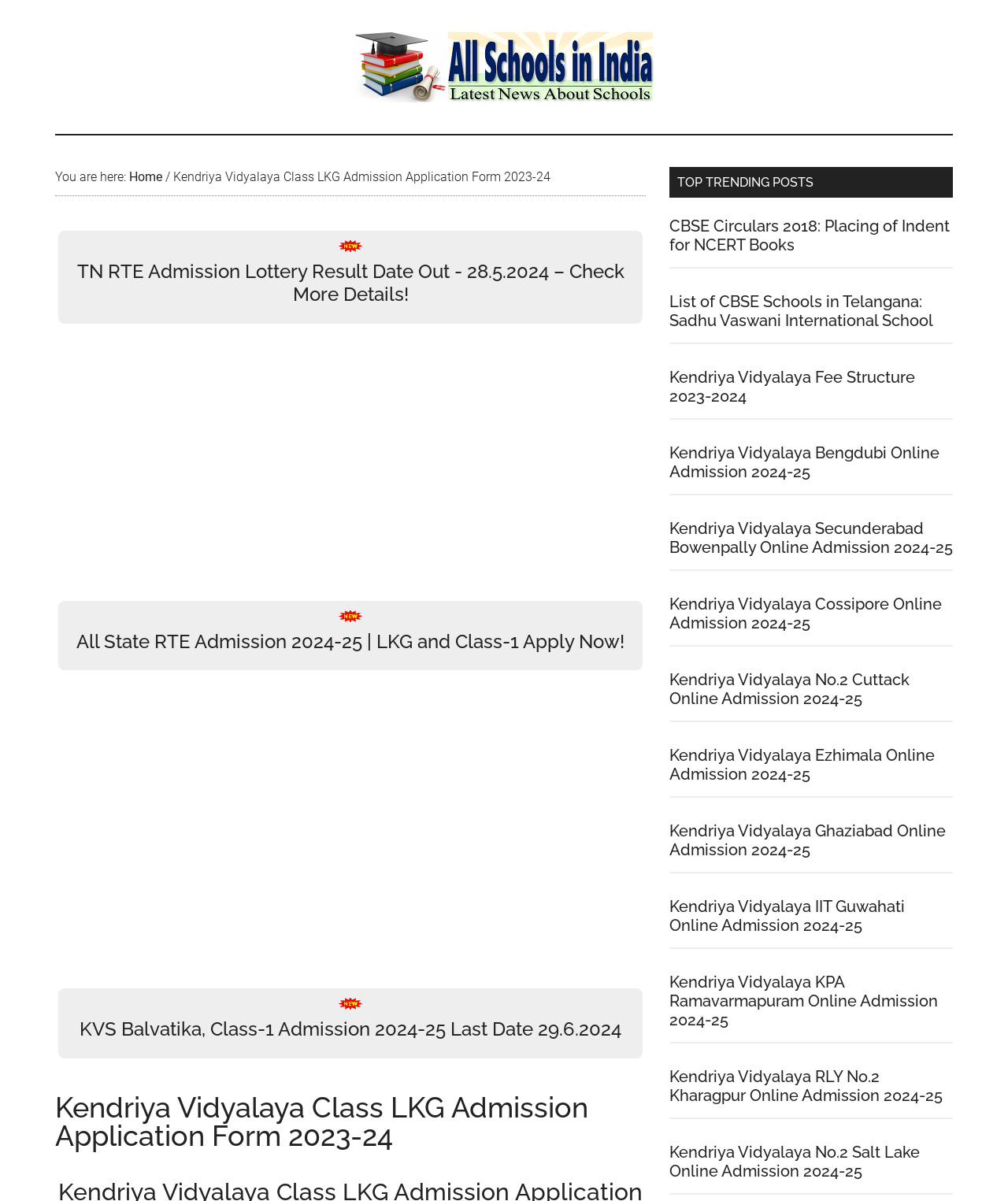What is the purpose of this webpage?
With the help of the image, please provide a detailed response to the question.

Based on the webpage's title and content, it appears to be a webpage providing information and resources for parents and students interested in applying for admission to Kendriya Vidyalaya Class LKG.